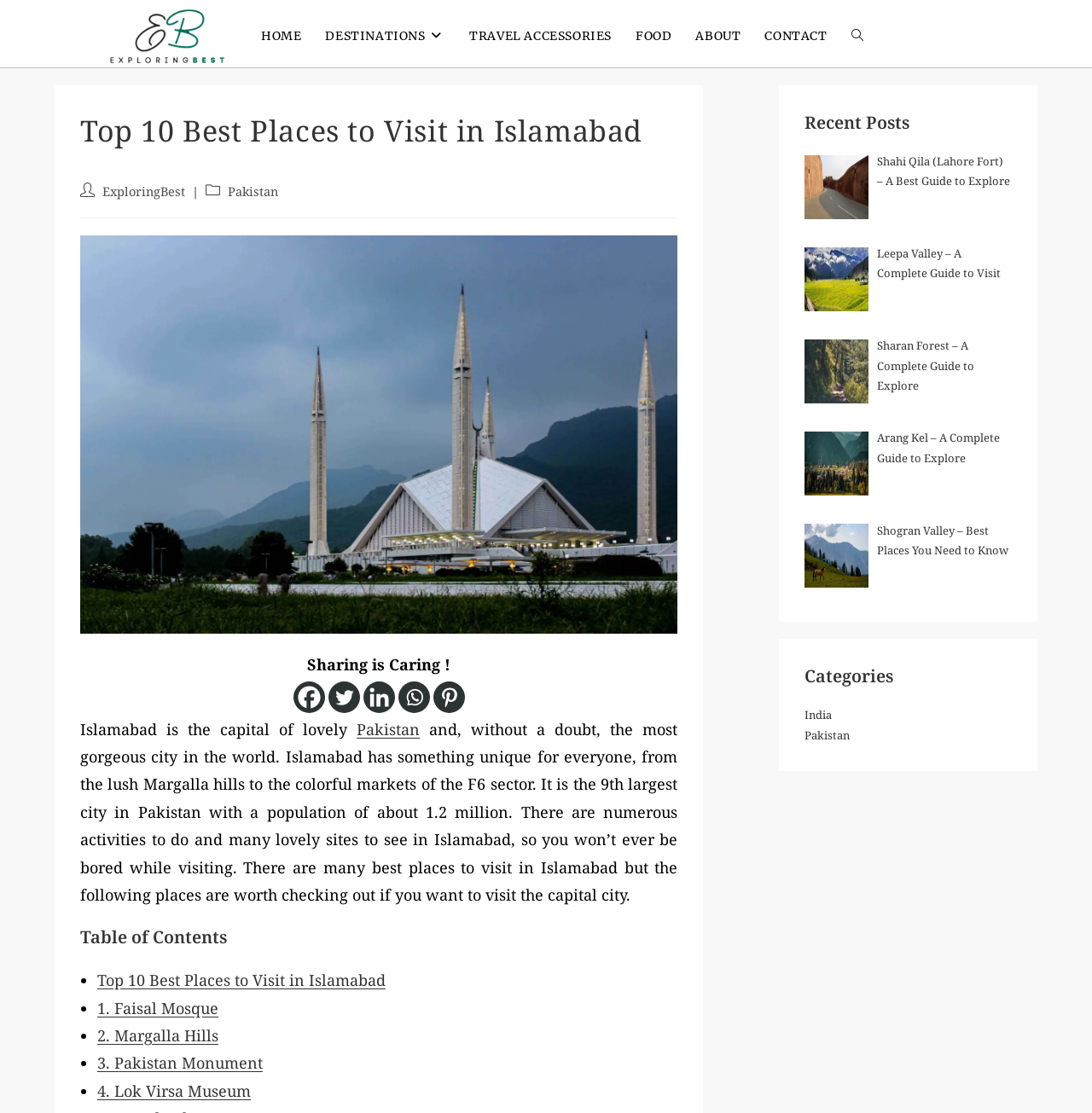What is the capital of Pakistan?
Based on the content of the image, thoroughly explain and answer the question.

The answer can be found in the paragraph that starts with 'Islamabad is the capital of lovely...' where it is mentioned that Islamabad is the capital of Pakistan.